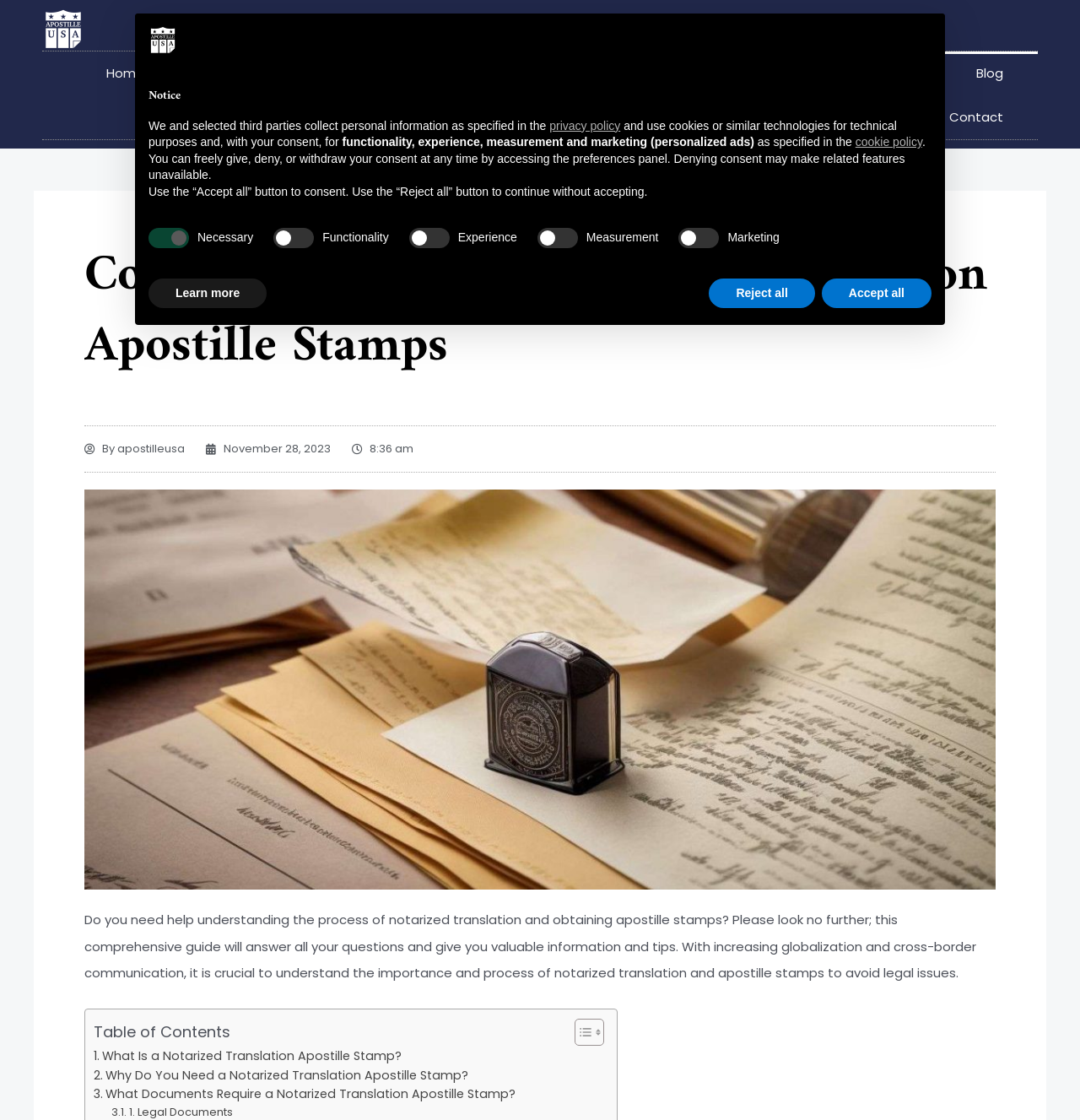Provide a one-word or brief phrase answer to the question:
Is the webpage related to document translation?

Yes